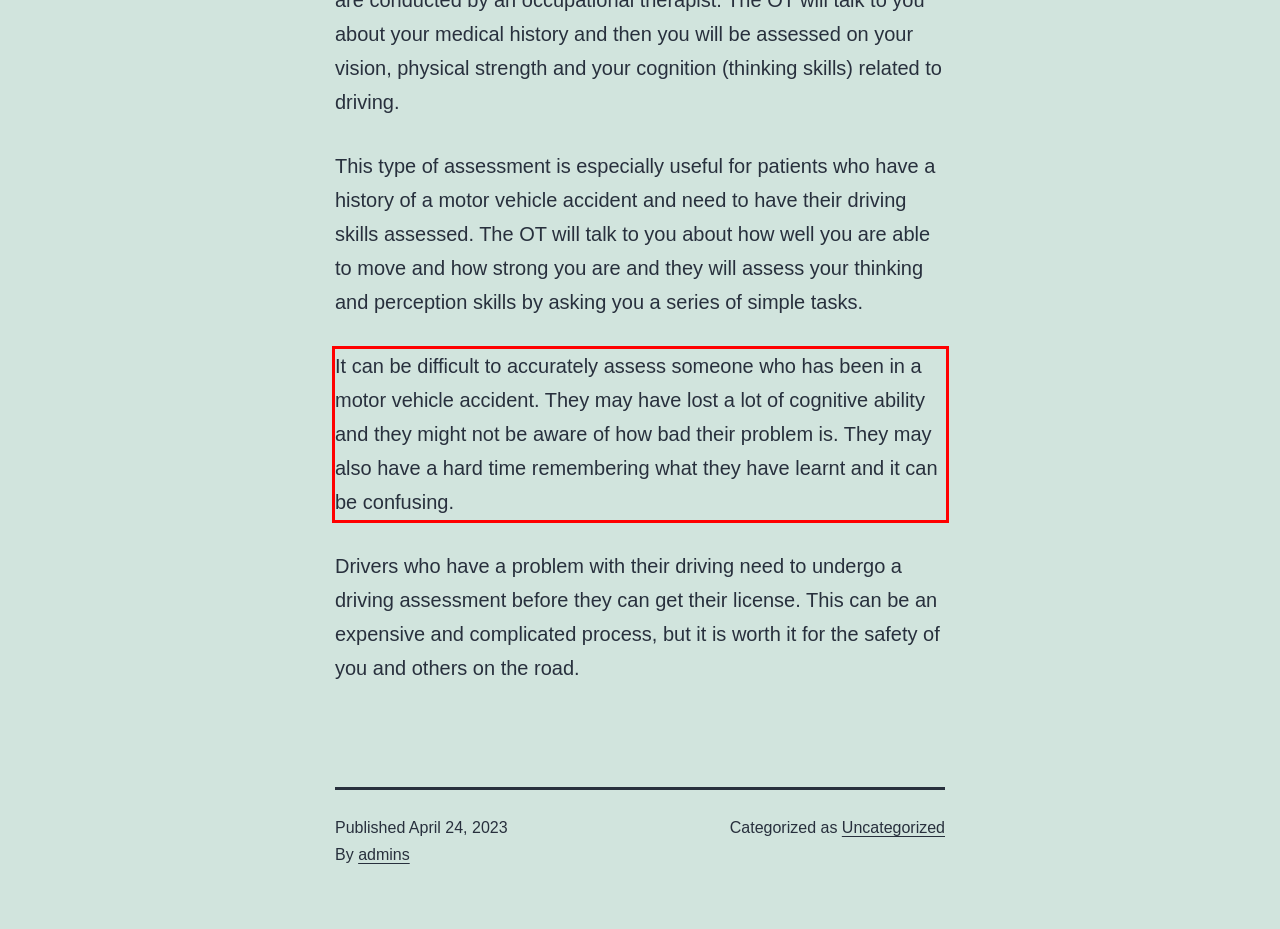Look at the screenshot of the webpage, locate the red rectangle bounding box, and generate the text content that it contains.

It can be difficult to accurately assess someone who has been in a motor vehicle accident. They may have lost a lot of cognitive ability and they might not be aware of how bad their problem is. They may also have a hard time remembering what they have learnt and it can be confusing.